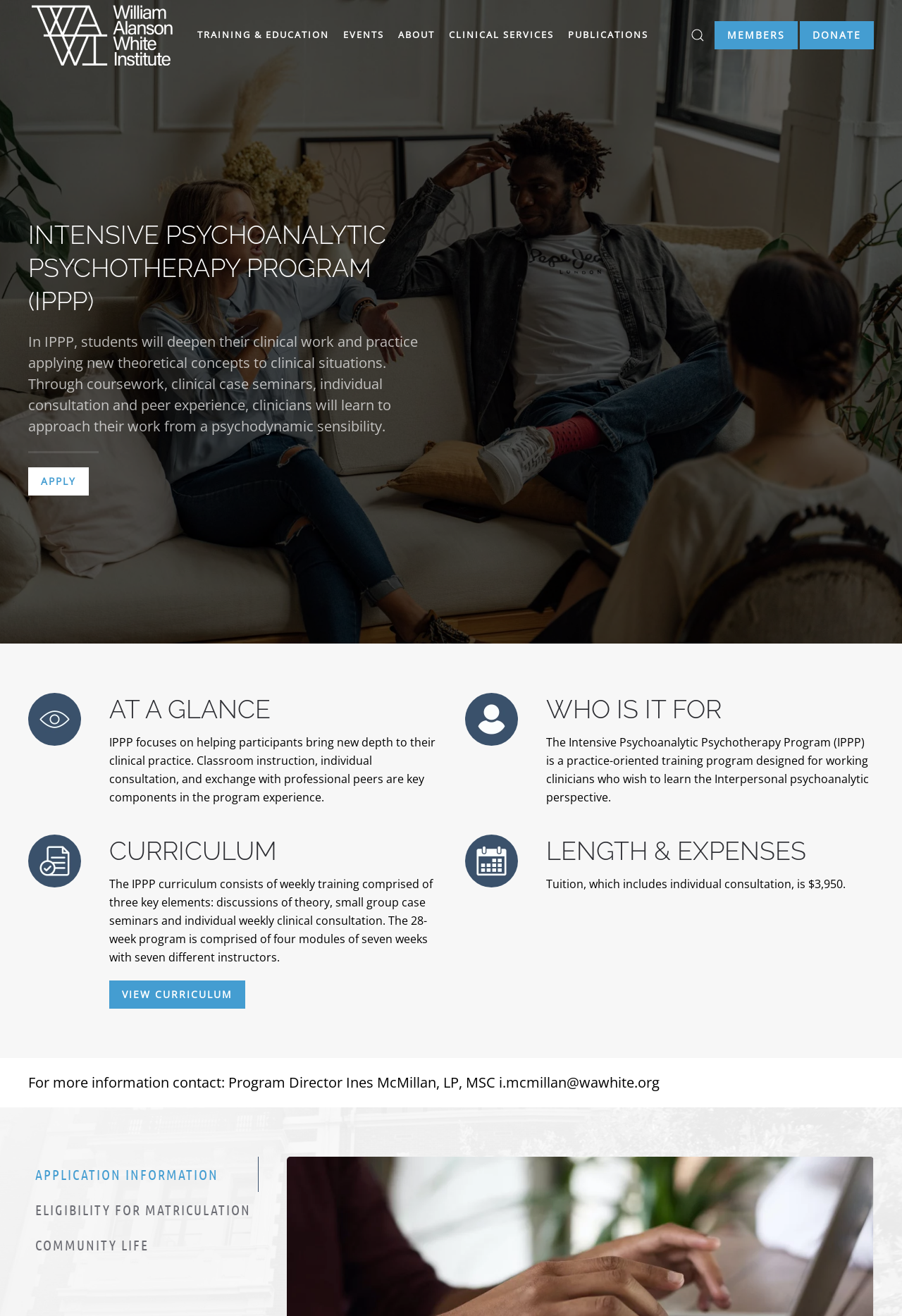What is the focus of the IPPP program?
Using the image as a reference, give a one-word or short phrase answer.

Clinical practice